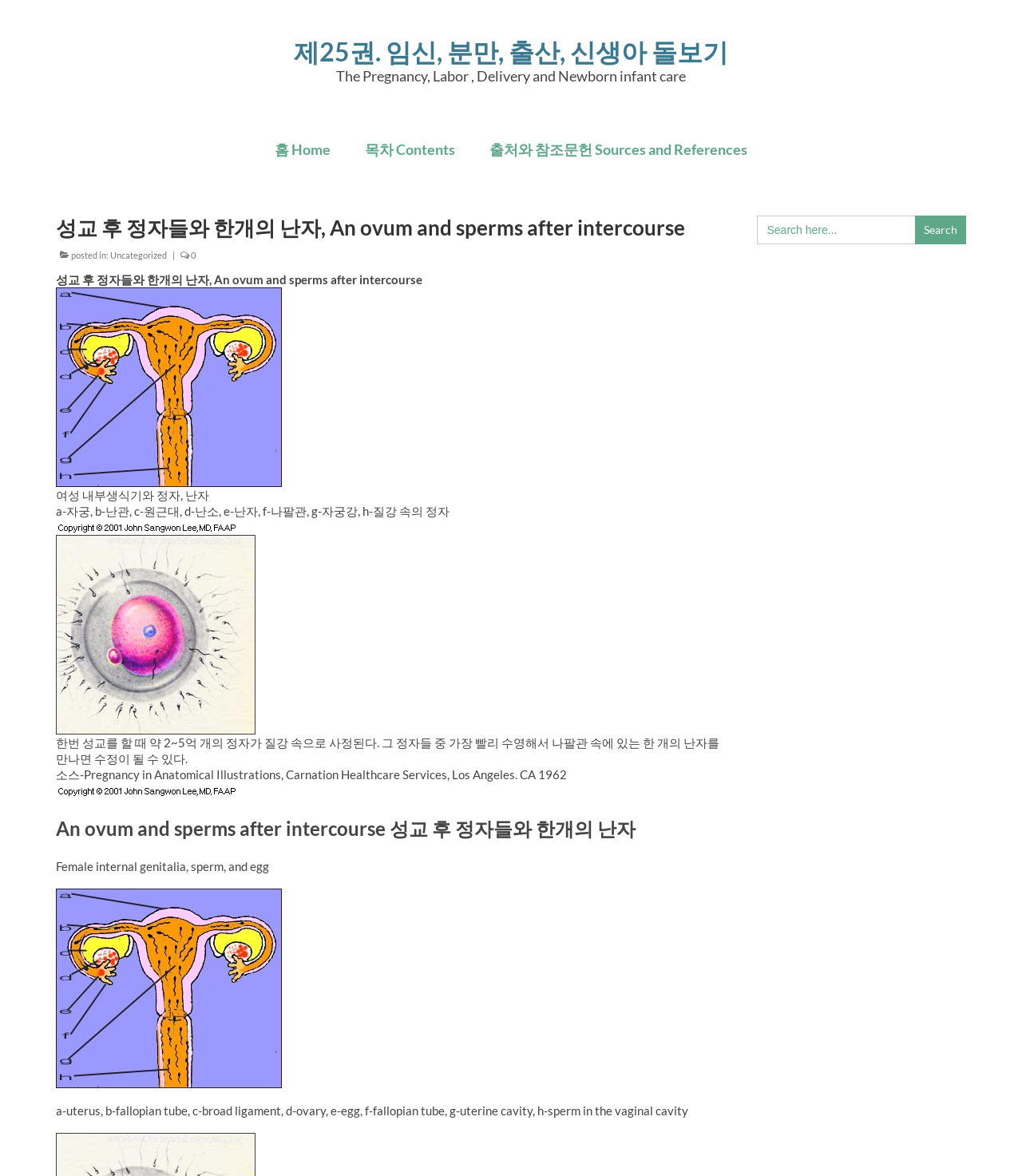Given the description: "parent_node: Search for: value="Search"", determine the bounding box coordinates of the UI element. The coordinates should be formatted as four float numbers between 0 and 1, [left, top, right, bottom].

[0.895, 0.183, 0.945, 0.208]